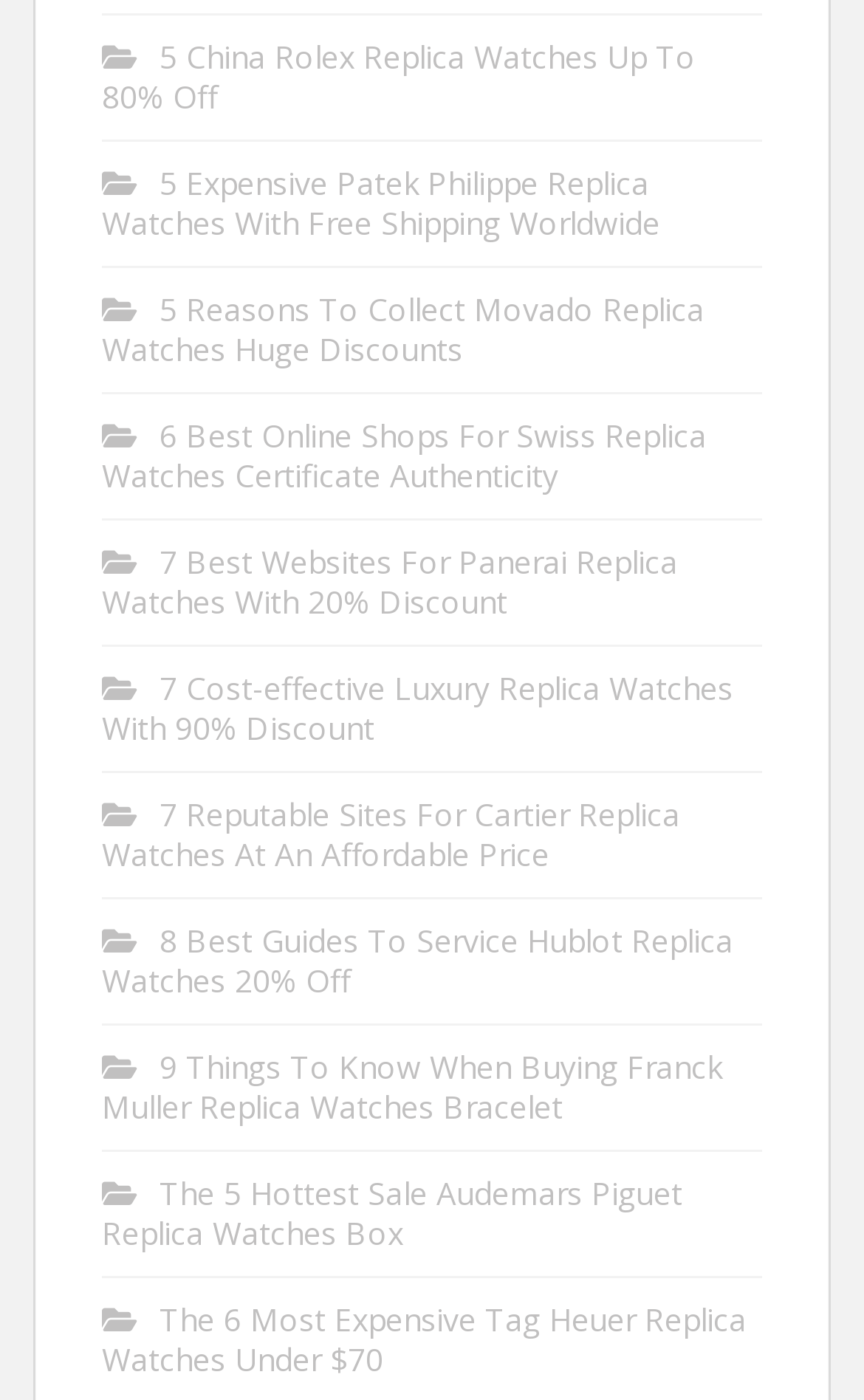Please determine the bounding box coordinates for the element that should be clicked to follow these instructions: "Check The 5 Hottest Sale Audemars Piguet Replica Watches".

[0.118, 0.836, 0.79, 0.895]